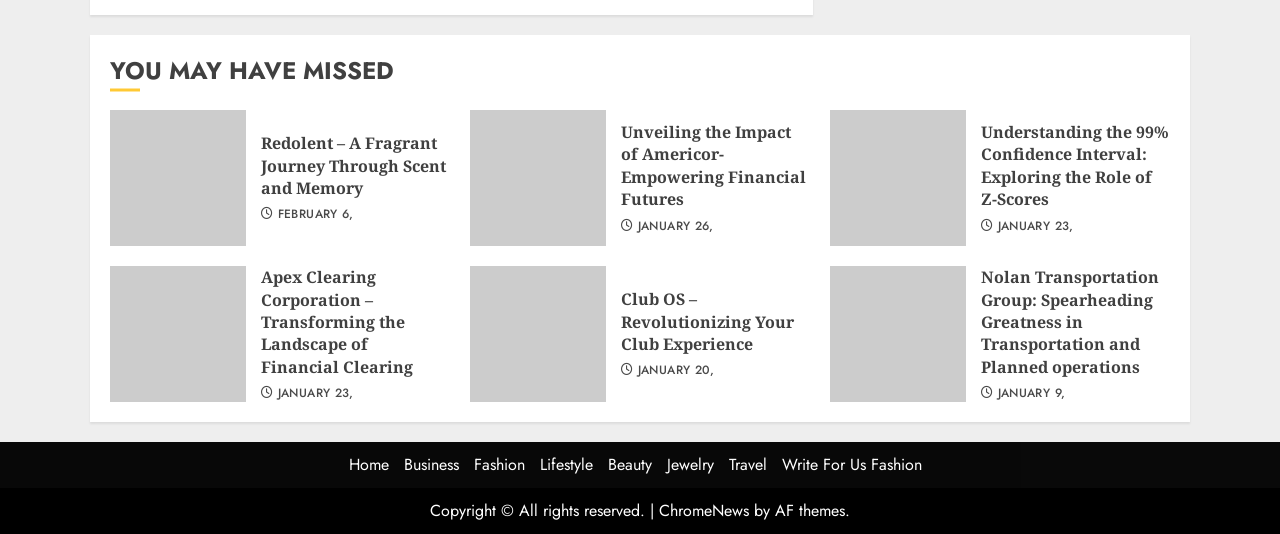Determine the coordinates of the bounding box that should be clicked to complete the instruction: "Read the article 'Unveiling the Impact of Americor- Empowering Financial Futures'". The coordinates should be represented by four float numbers between 0 and 1: [left, top, right, bottom].

[0.367, 0.207, 0.473, 0.461]